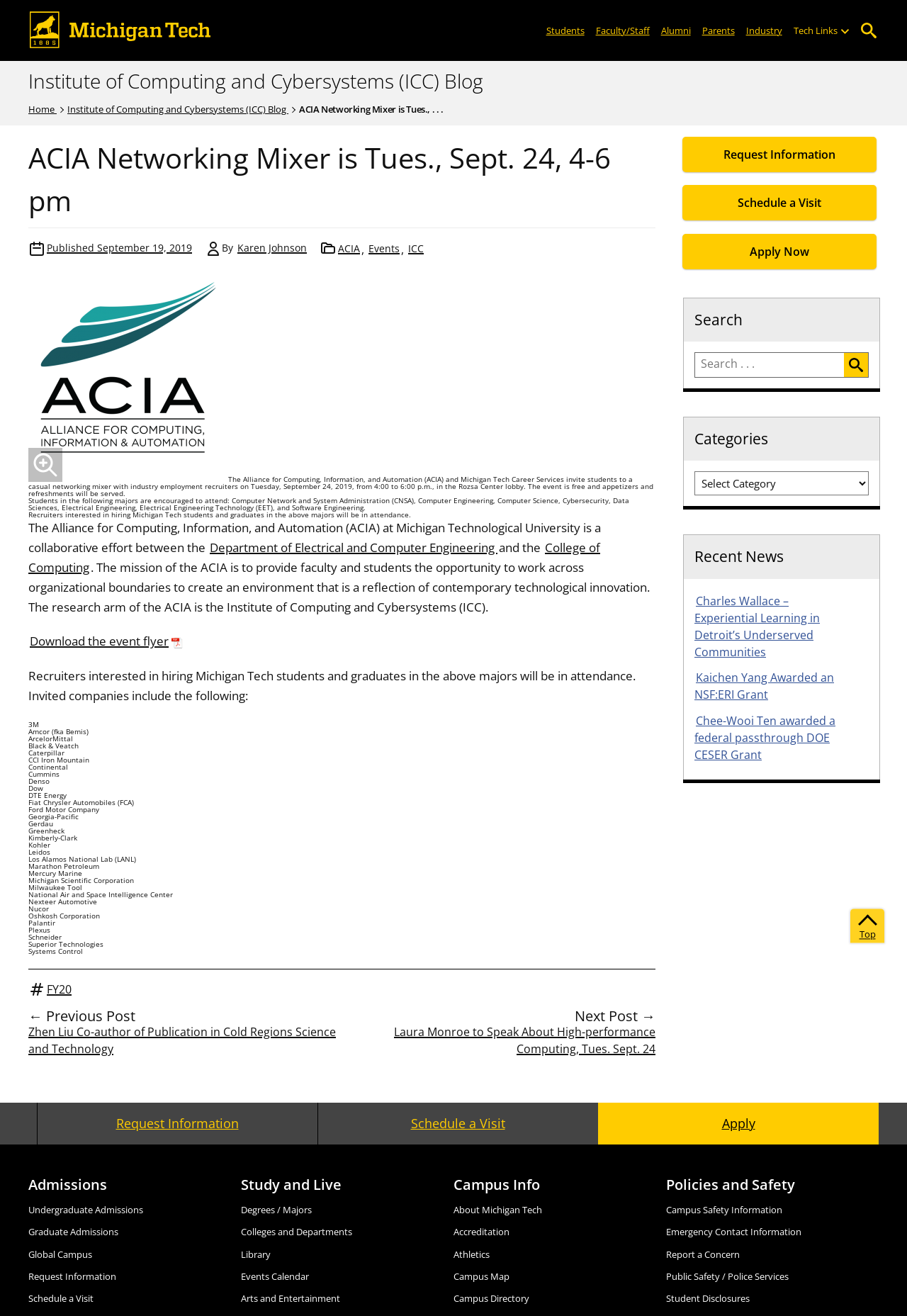Locate the bounding box coordinates of the area where you should click to accomplish the instruction: "Open the search".

[0.946, 0.015, 0.969, 0.031]